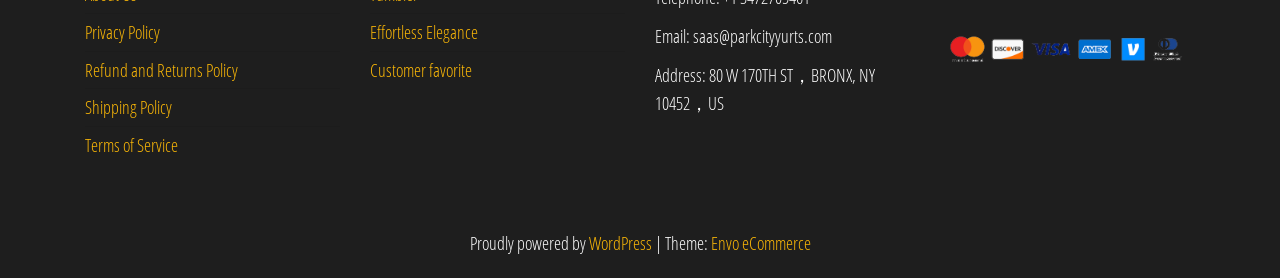Find the bounding box coordinates of the clickable area that will achieve the following instruction: "Learn about Envo eCommerce theme".

[0.555, 0.831, 0.633, 0.917]